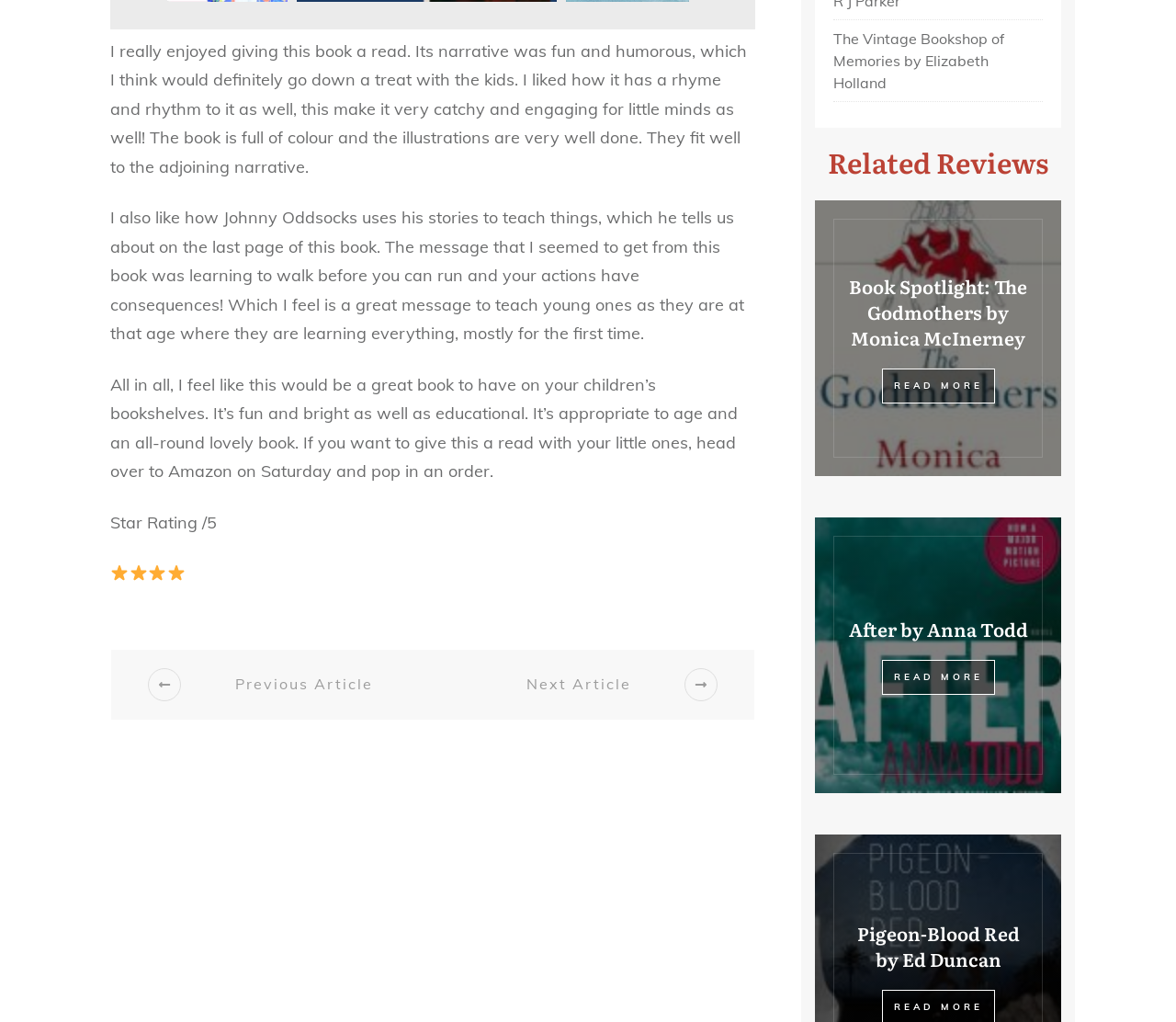Identify the bounding box coordinates of the clickable region required to complete the instruction: "View the 'The Vintage Bookshop of Memories by Elizabeth Holland' article". The coordinates should be given as four float numbers within the range of 0 and 1, i.e., [left, top, right, bottom].

[0.709, 0.027, 0.887, 0.092]